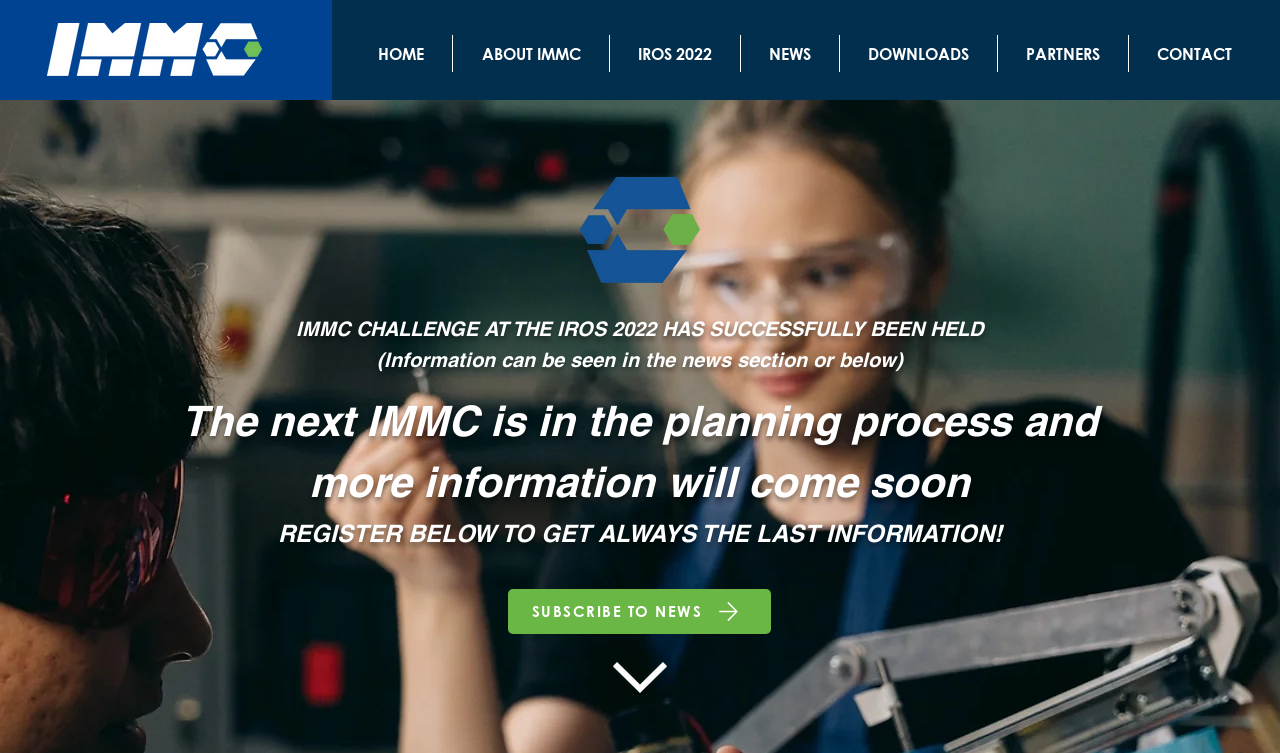Provide the bounding box coordinates for the area that should be clicked to complete the instruction: "Call the phone number".

None